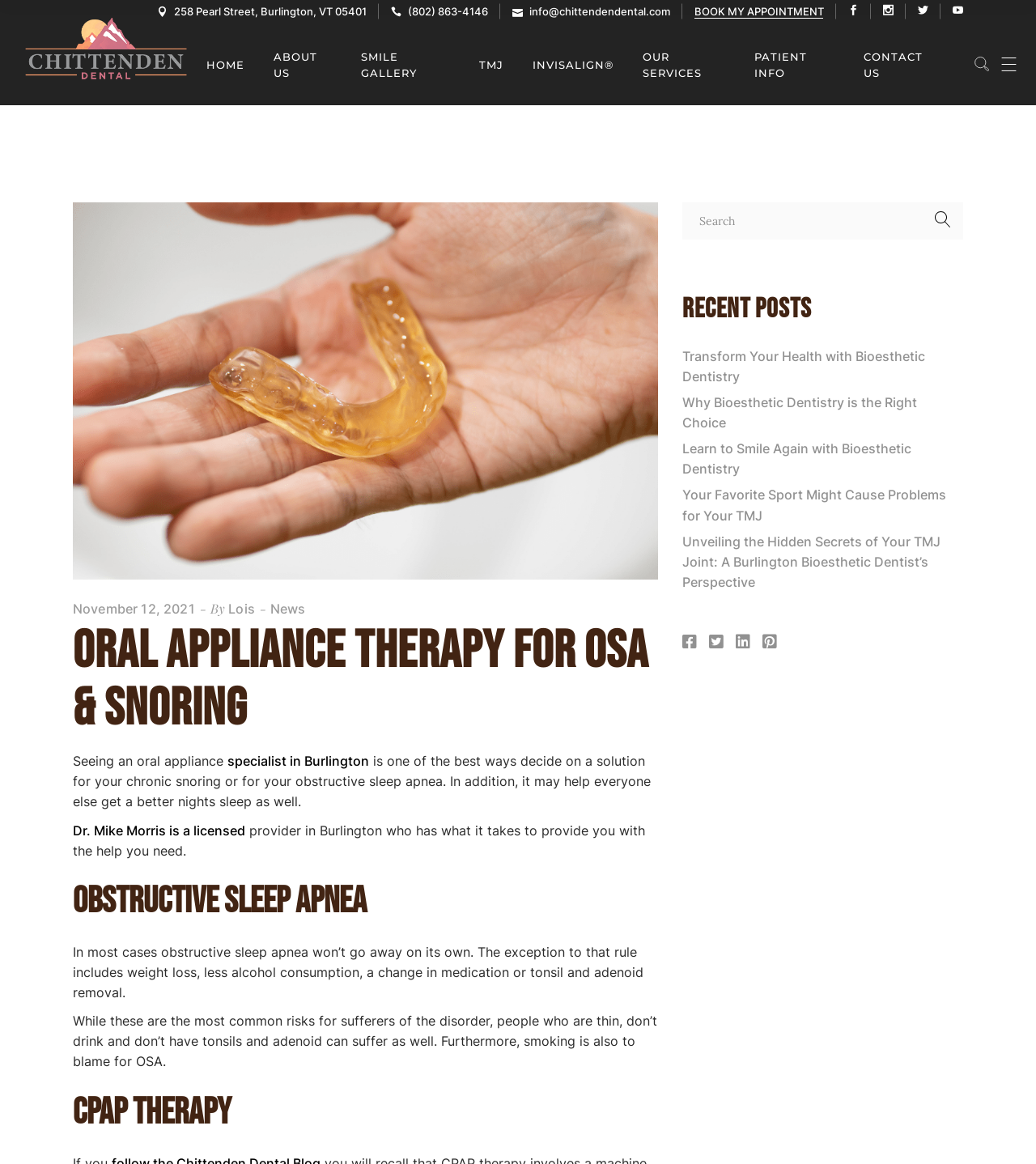Who is the licensed specialist in Burlington?
Look at the image and respond with a one-word or short phrase answer.

Dr. Mike Morris